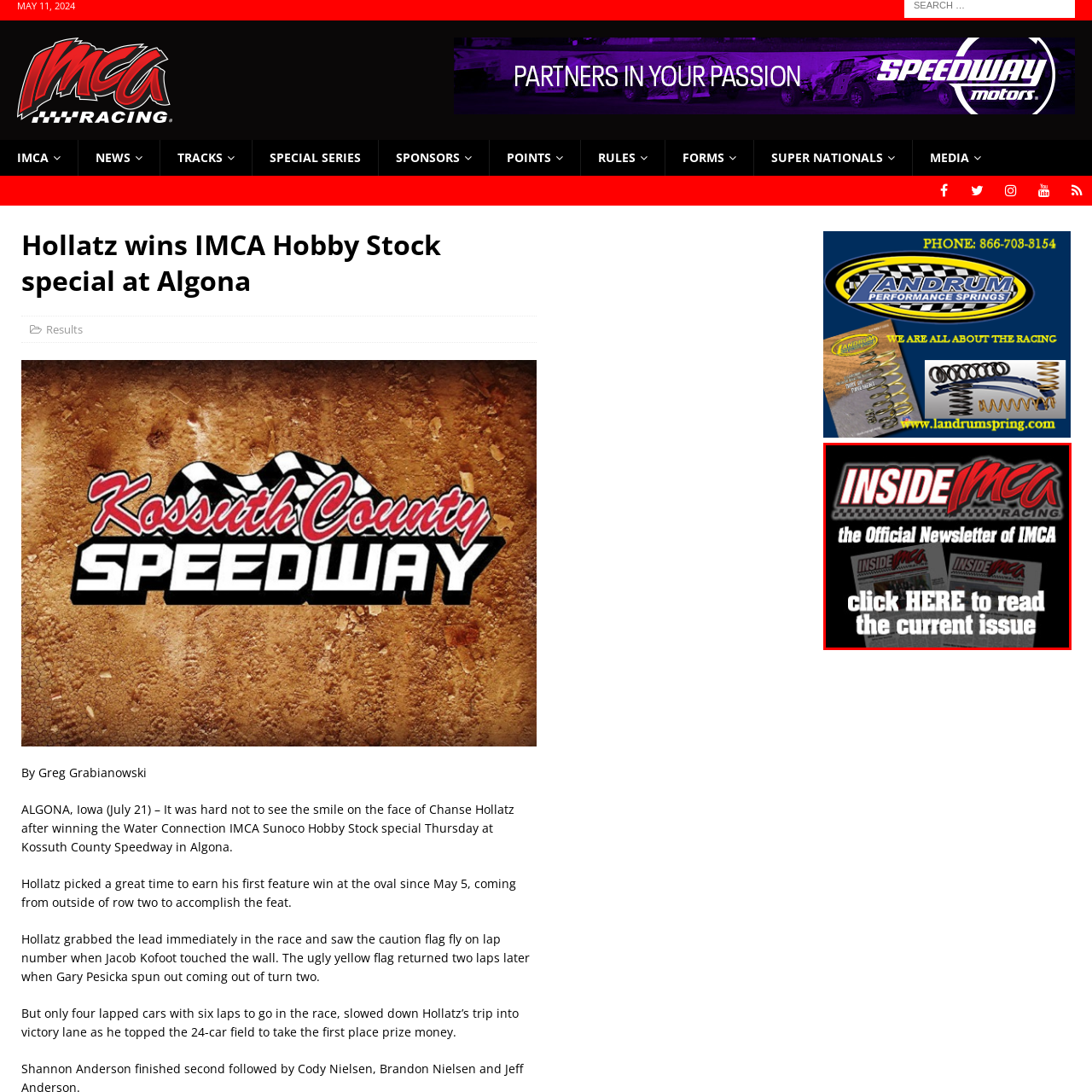Direct your attention to the image marked by the red boundary, What is the purpose of the call to action? Provide a single word or phrase in response.

to read the current issue